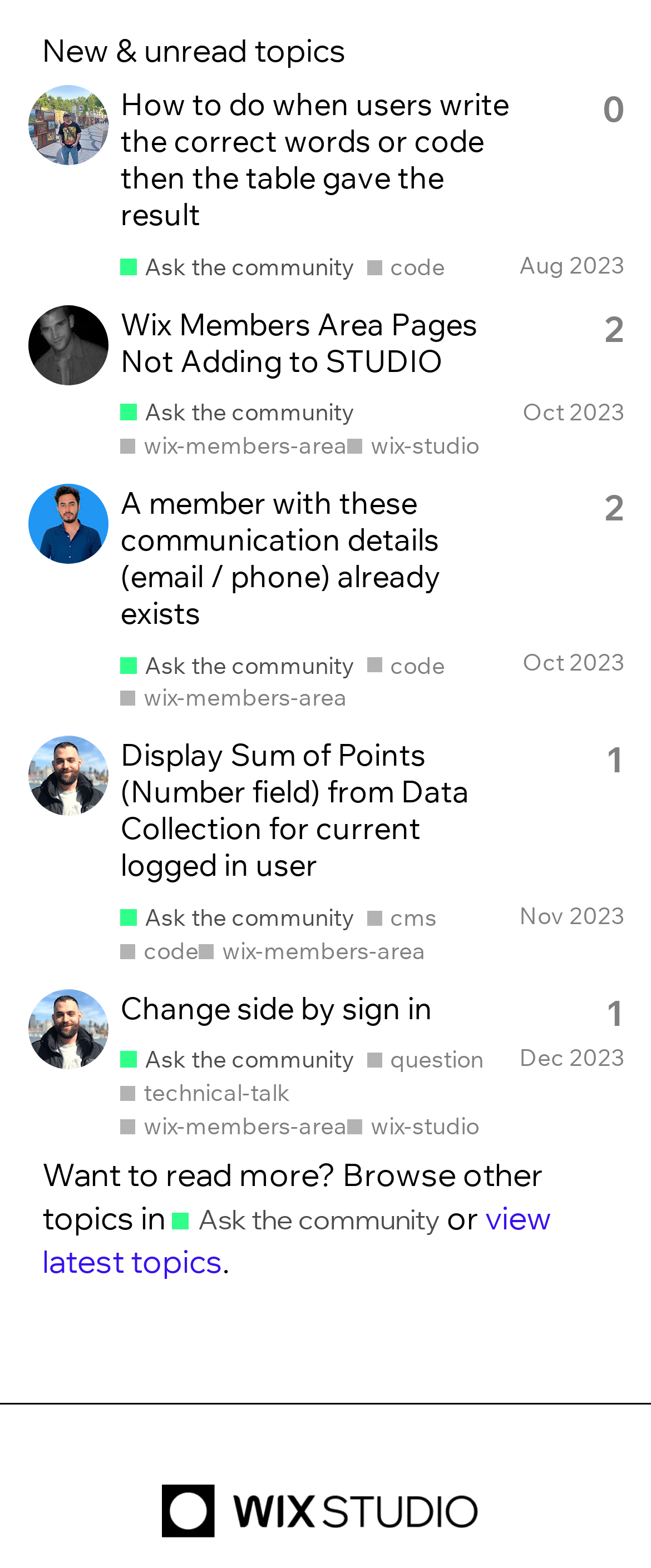Please determine the bounding box coordinates of the element's region to click for the following instruction: "View latest topics".

[0.065, 0.764, 0.848, 0.817]